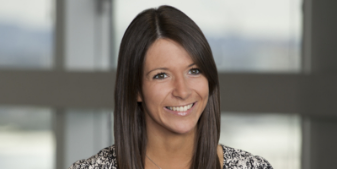What is the atmosphere of the background in the image?
Answer the question with a single word or phrase derived from the image.

Modern office environment